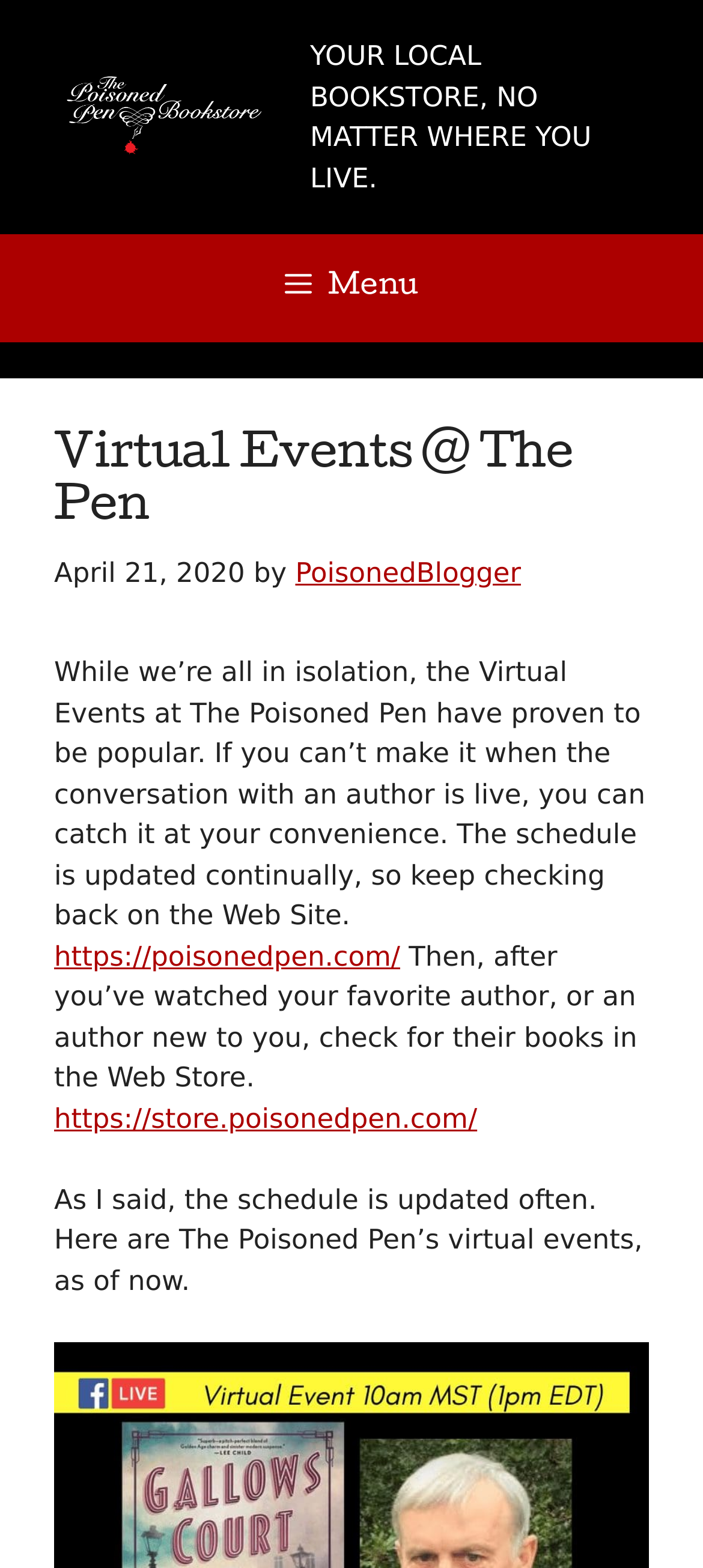Utilize the details in the image to thoroughly answer the following question: What is the purpose of the virtual events?

I inferred this by reading the static text element that says 'While we’re all in isolation, the Virtual Events at The Poisoned Pen have proven to be popular...'.